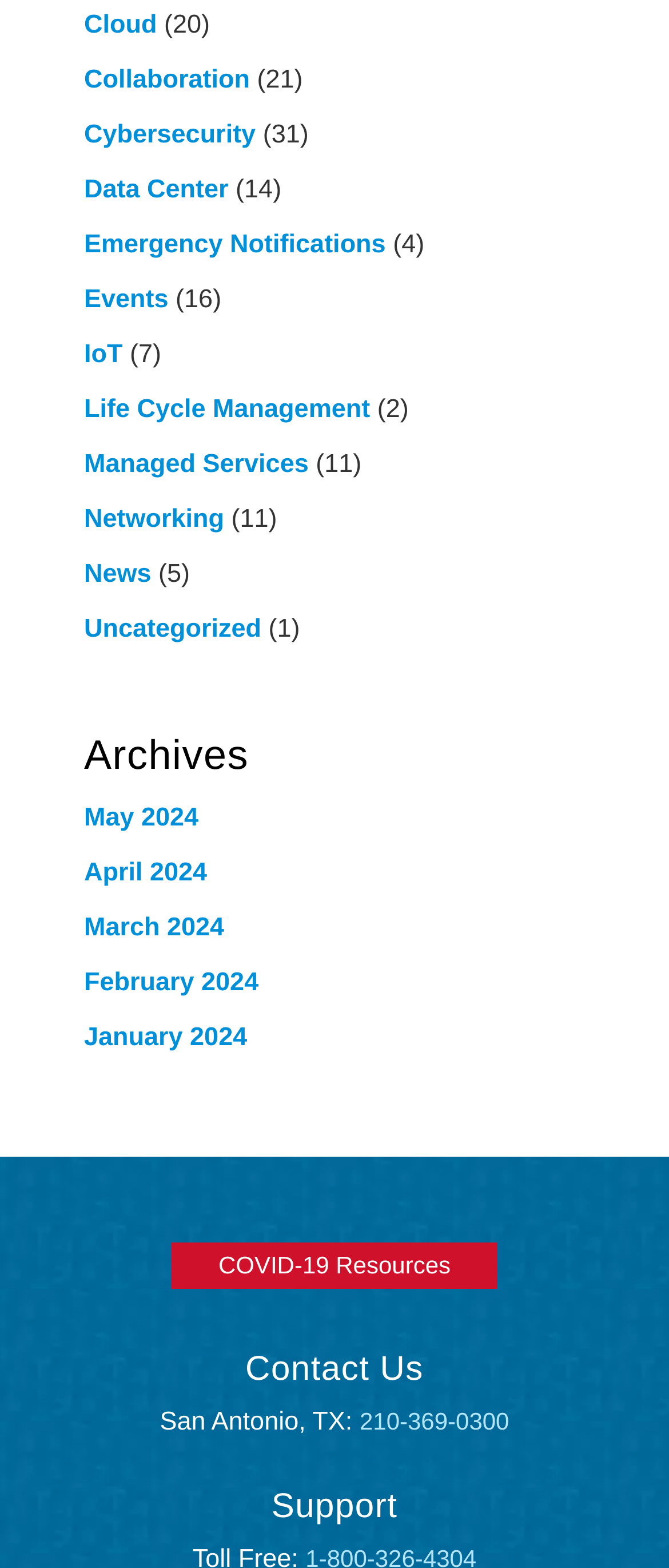Based on the description "Data Center", find the bounding box of the specified UI element.

[0.126, 0.112, 0.342, 0.13]